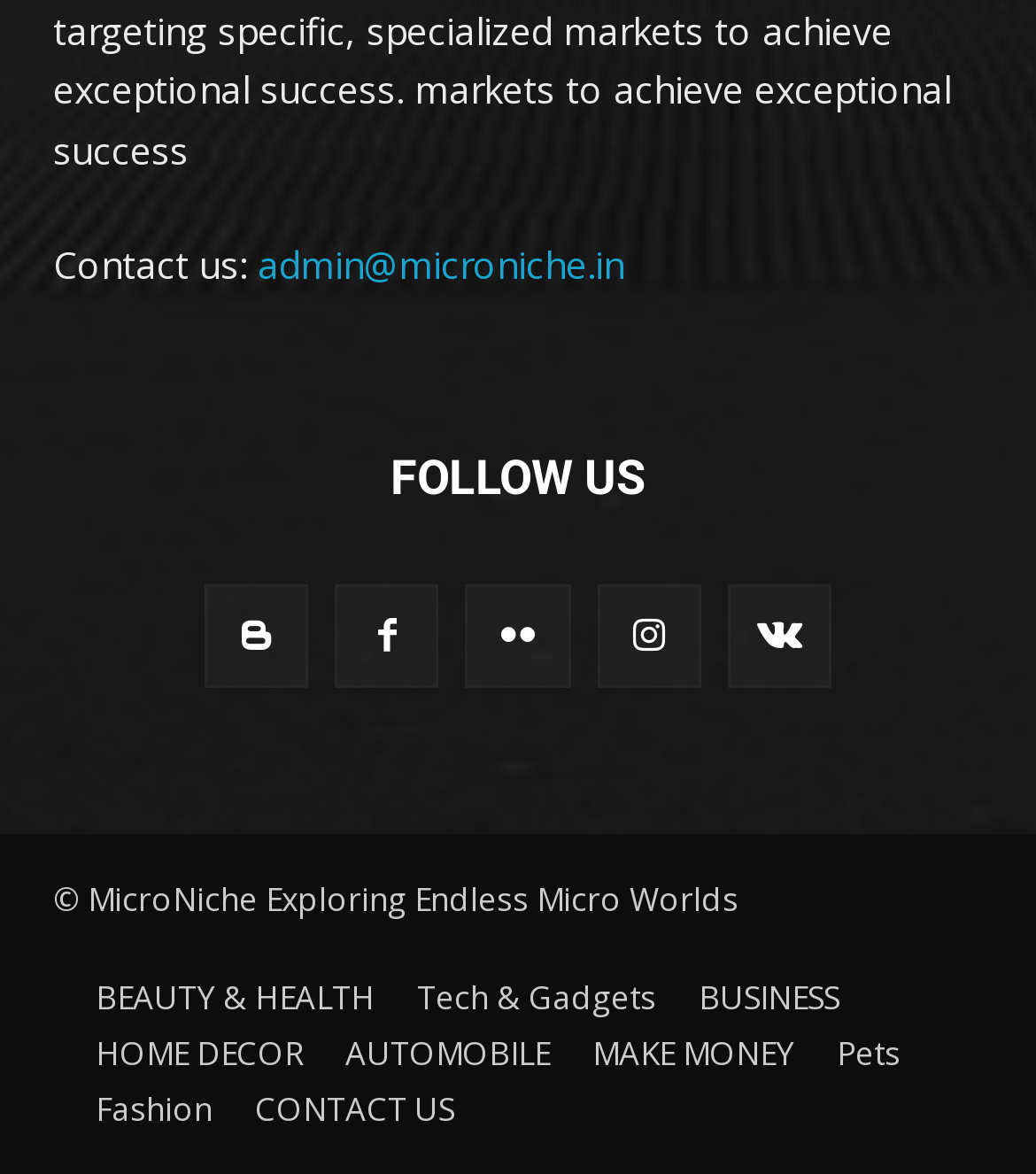How many categories are available in the layout table? Please answer the question using a single word or phrase based on the image.

8